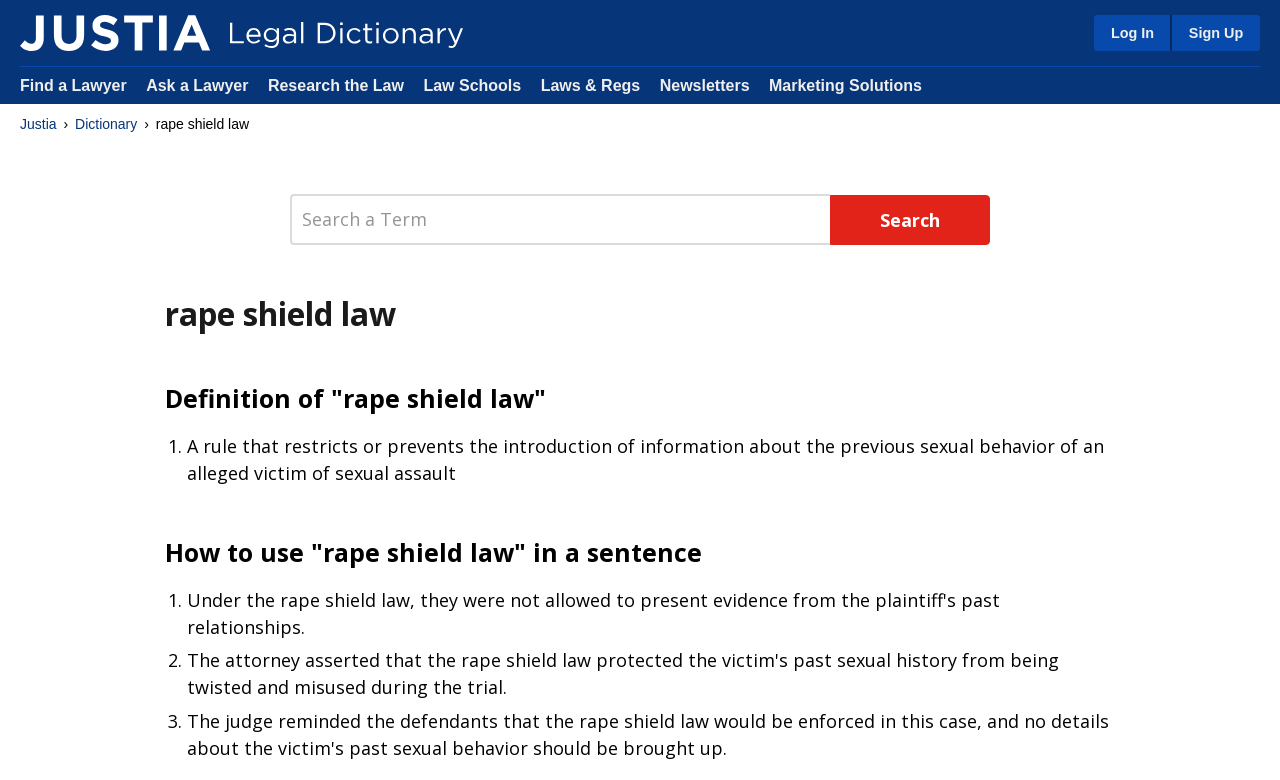Determine the bounding box coordinates of the clickable region to execute the instruction: "Sign up". The coordinates should be four float numbers between 0 and 1, denoted as [left, top, right, bottom].

[0.914, 0.019, 0.984, 0.065]